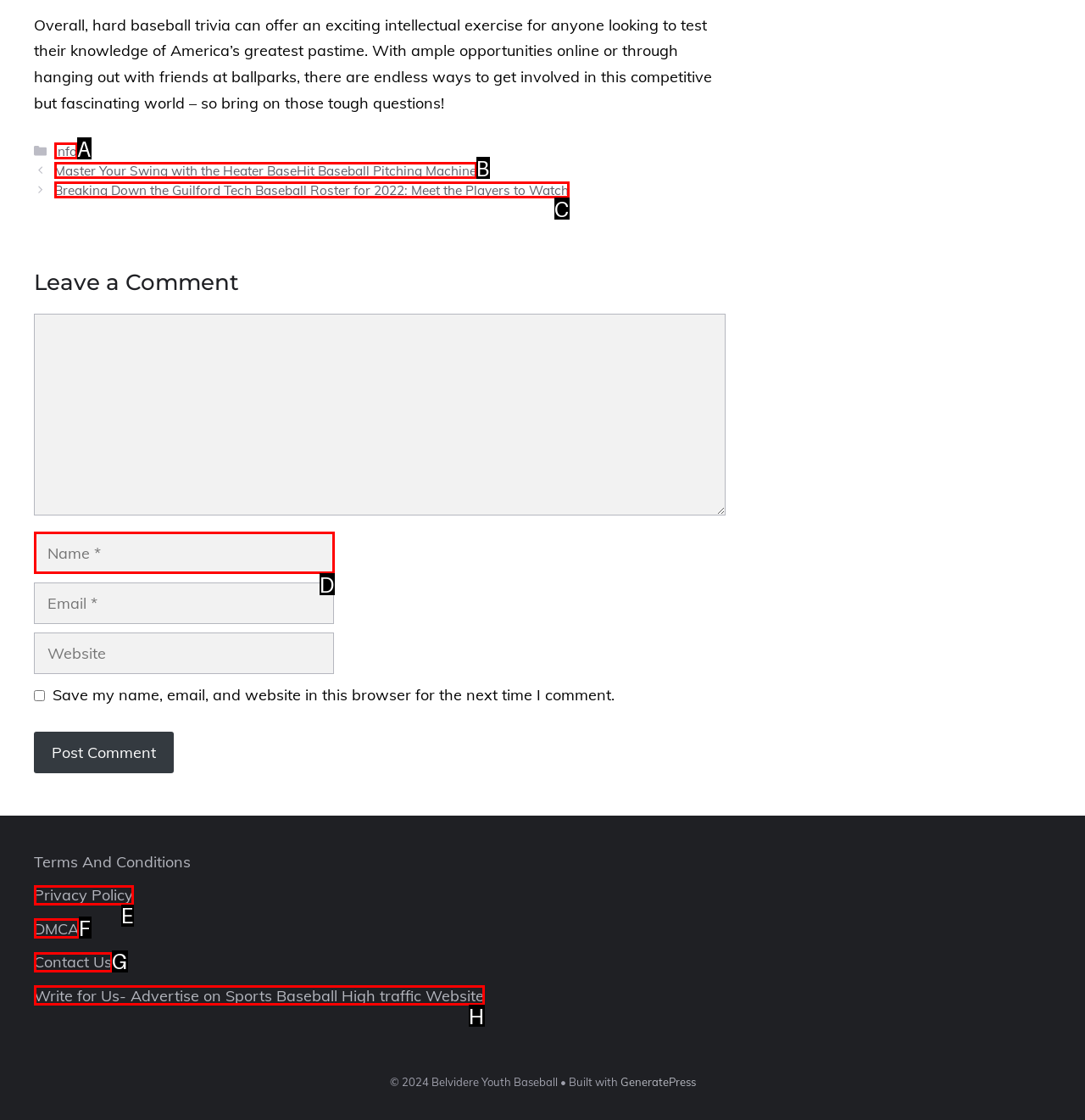Identify the UI element that best fits the description: DMCA
Respond with the letter representing the correct option.

F